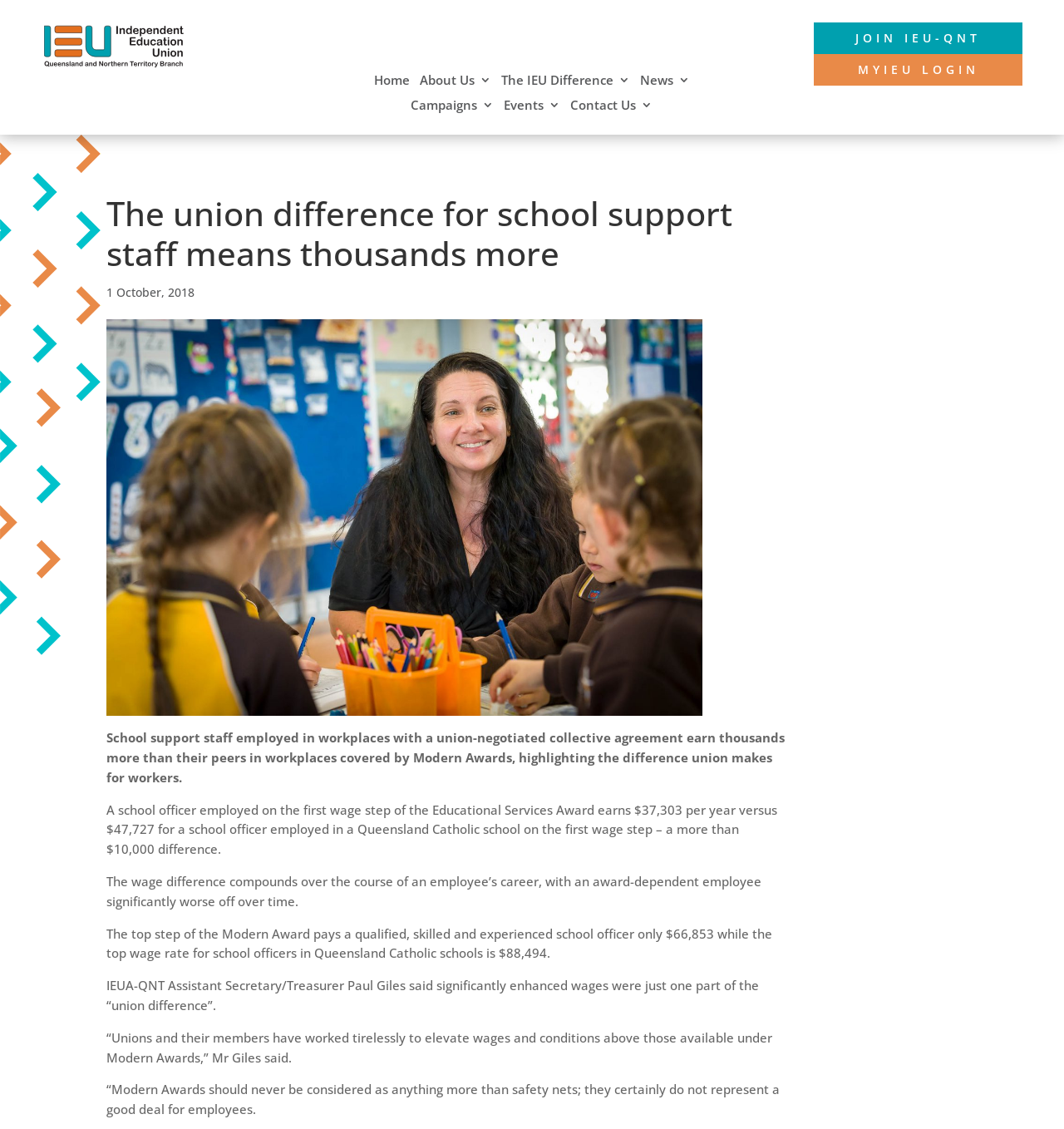Refer to the screenshot and answer the following question in detail:
Who is quoted in the article as saying that unions and their members have worked tirelessly to elevate wages and conditions above those available under Modern Awards?

The webpage quotes IEUA-QNT Assistant Secretary/Treasurer Paul Giles as saying that unions and their members have worked tirelessly to elevate wages and conditions above those available under Modern Awards.